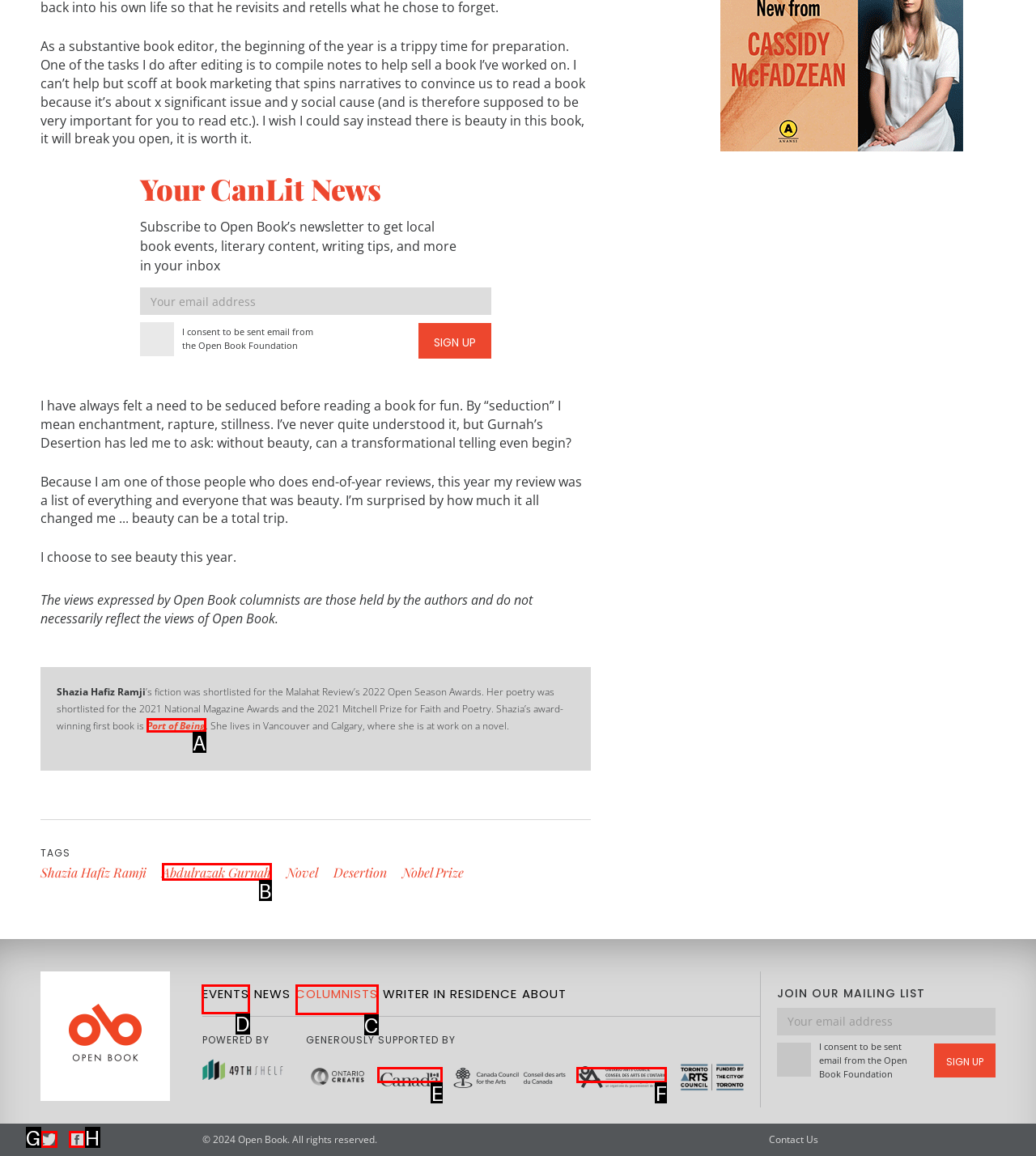Determine which HTML element to click to execute the following task: Check the events Answer with the letter of the selected option.

D